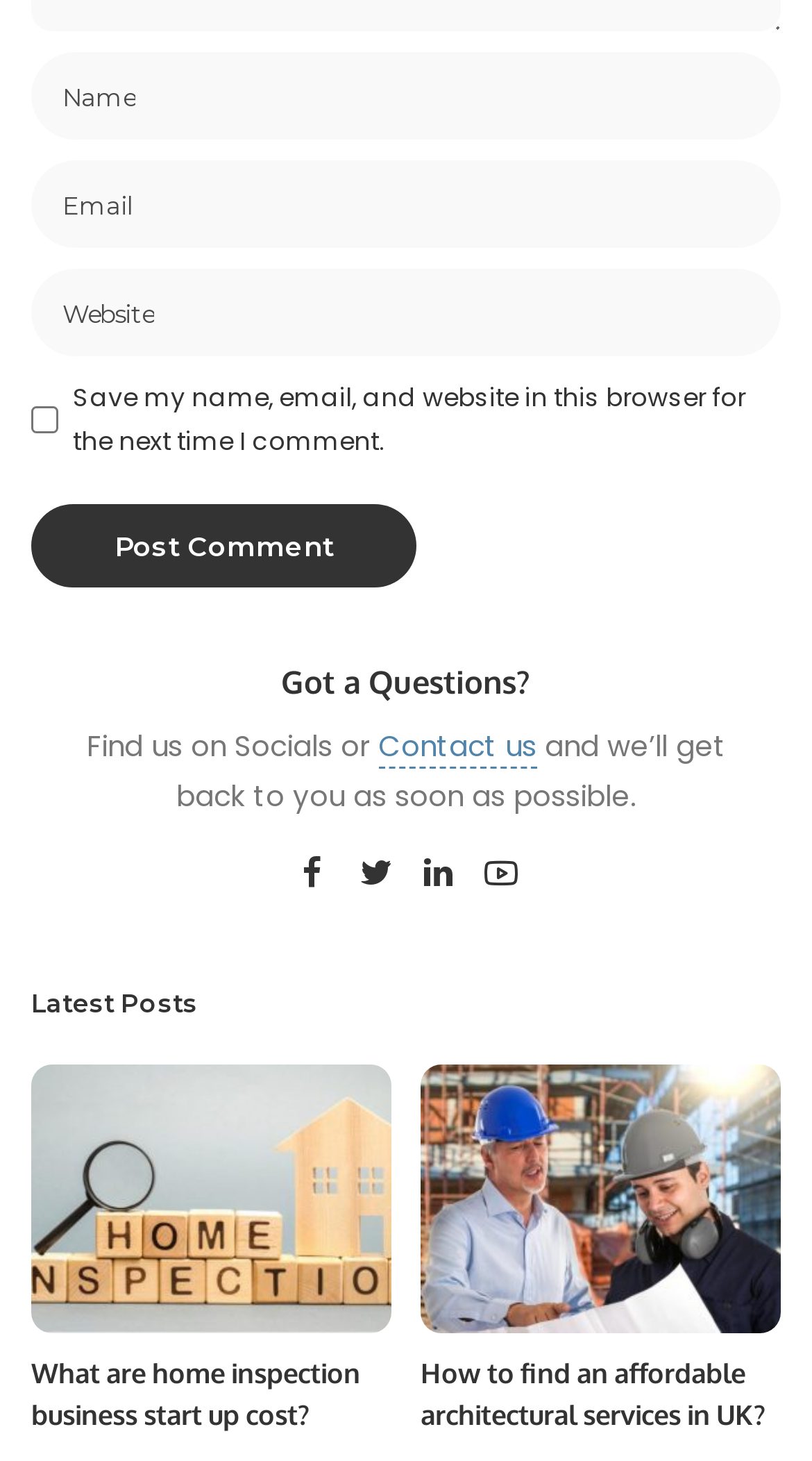Highlight the bounding box coordinates of the element you need to click to perform the following instruction: "Read about home inspection business."

[0.038, 0.728, 0.482, 0.913]